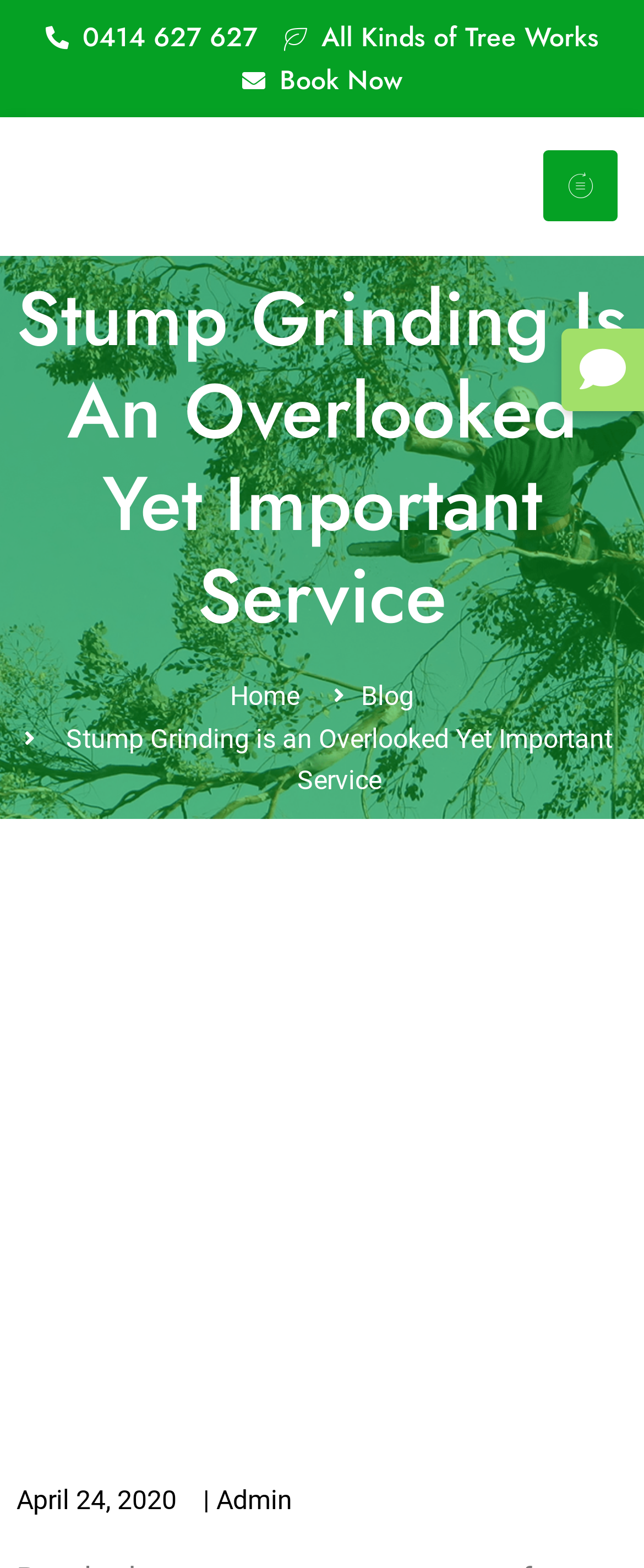What is the title of the article?
Your answer should be a single word or phrase derived from the screenshot.

Stump Grinding is an Overlooked Yet Important Service